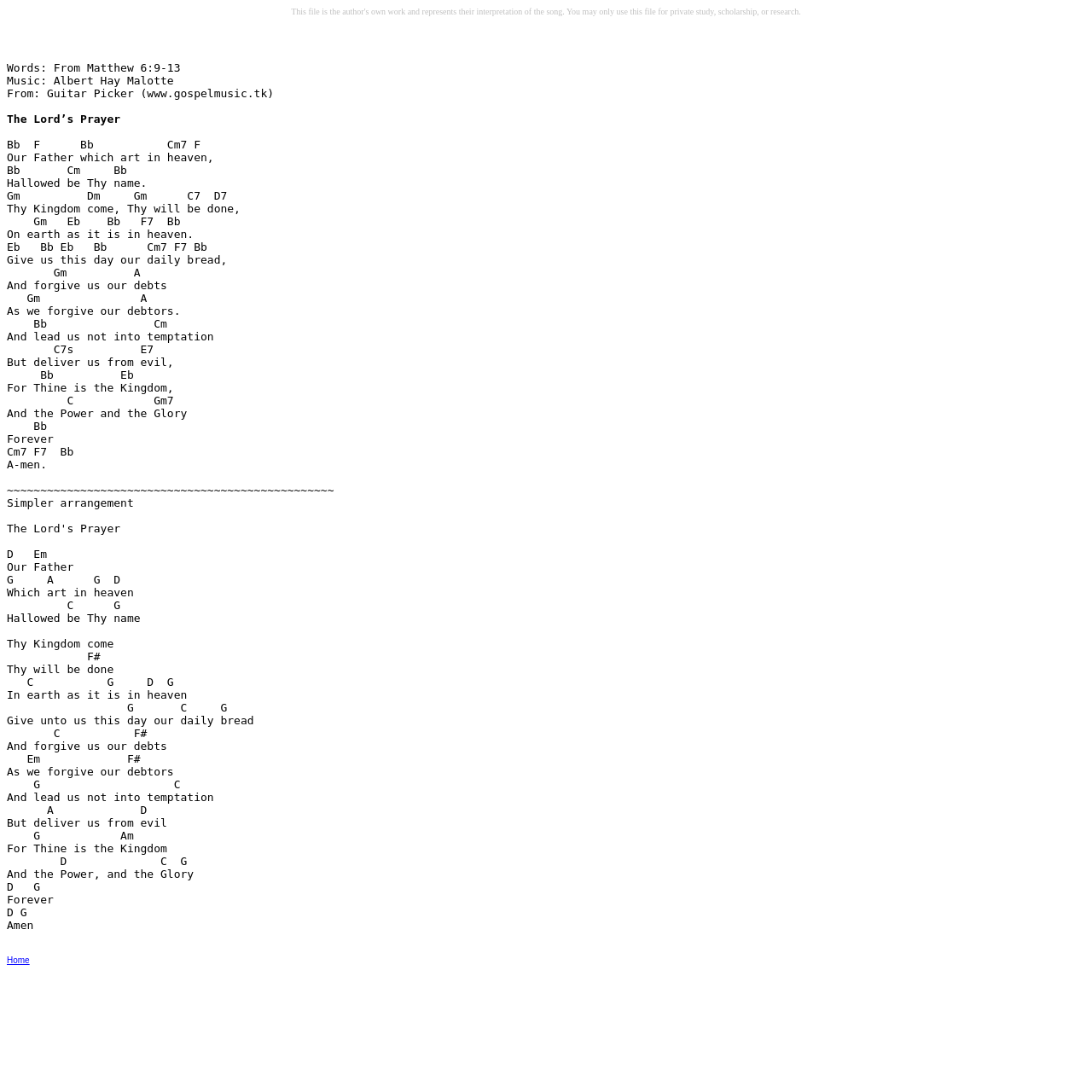Carefully examine the image and provide an in-depth answer to the question: What is the biblical reference for the words of the prayer?

I found the answer by looking at the text that describes the words of the prayer, which is 'Words: From Matthew 6:9-13'. This text is located below the title 'The Lord’s Prayer'.